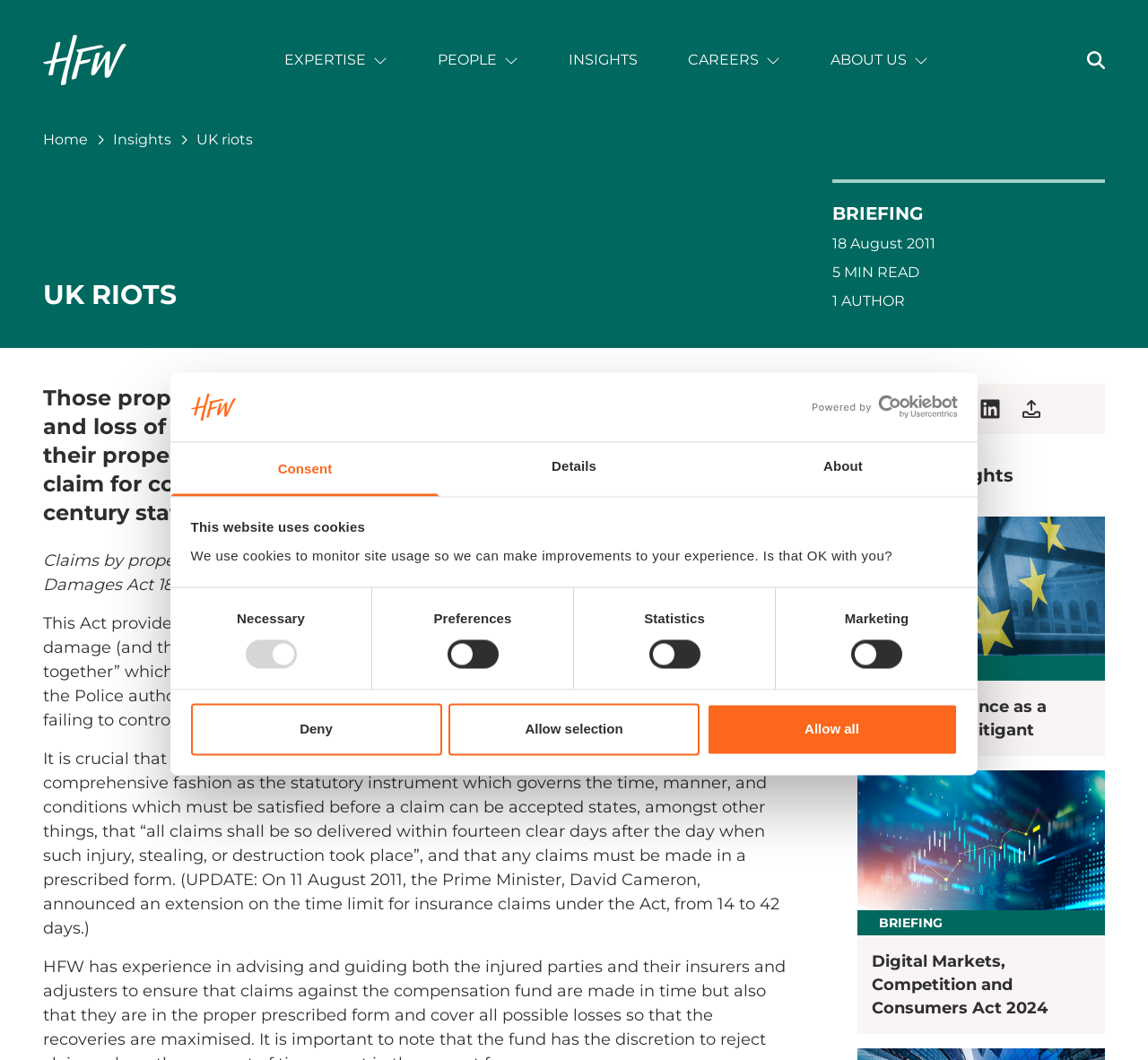How many authors are there for this briefing?
From the image, provide a succinct answer in one word or a short phrase.

1